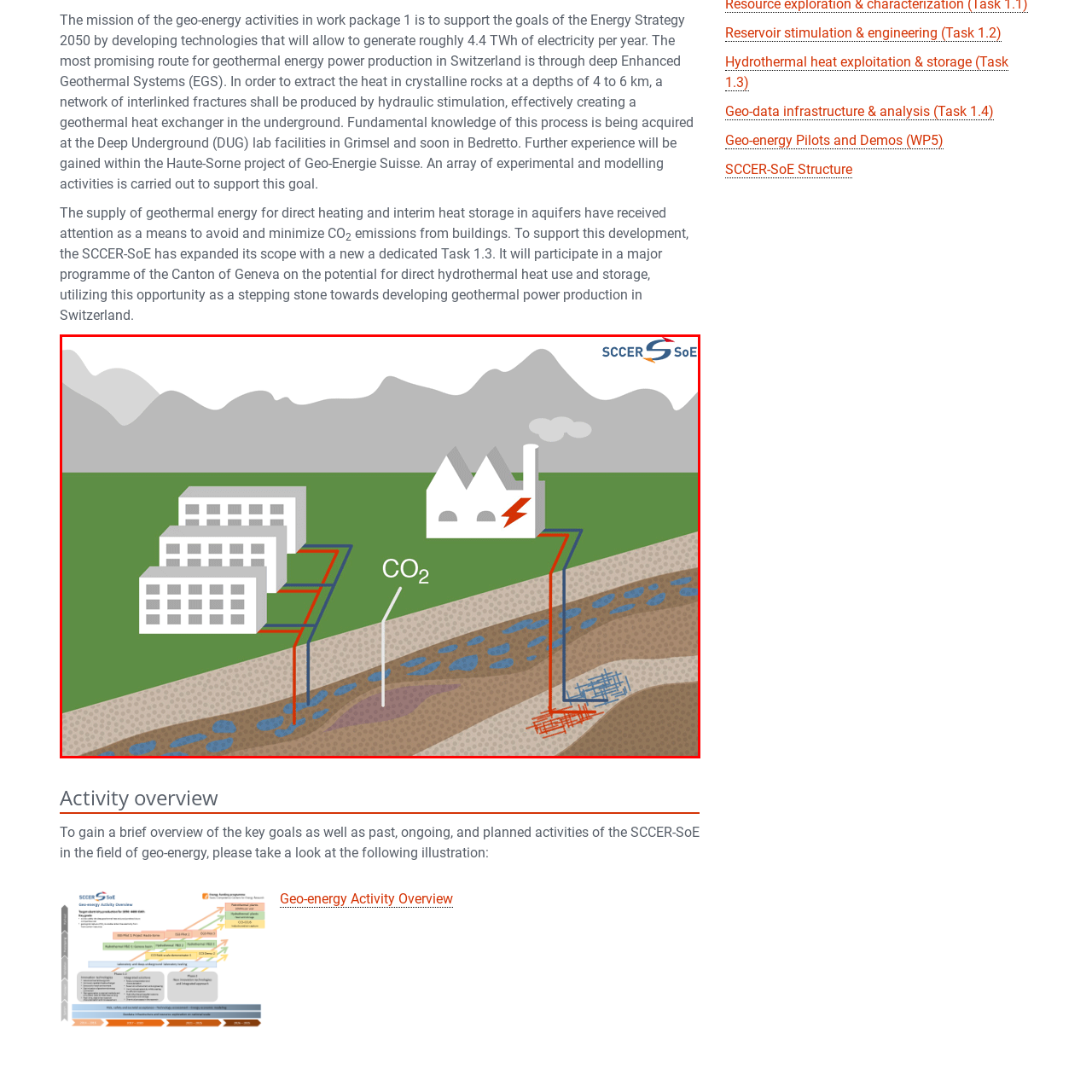Give a detailed narrative of the image enclosed by the red box.

This illustration depicts a conceptual overview of the geo-energy activities related to the Energy Strategy 2050, specifically focusing on the utilization of geothermal energy in Switzerland. On the left side, several buildings are shown, connected by pathways that illustrate the transfer of geothermal energy for heating purposes. The image features a factory on the right, highlighting the potential for using geothermal resources to generate electricity, indicated by a lightning bolt symbol.

In the center, the depiction of CO₂ signifies the efforts to minimize emissions from traditional energy sources through sustainable practices. The blue and red lines represent different technology routes or types of geothermal systems being implemented, emphasizing the innovation in Enhanced Geothermal Systems (EGS) crucial for maximizing energy production from deep underground resources. This visualization supports the ongoing research and development endeavors within the SCCER-SoE framework, aimed at promoting sustainable energy solutions and reducing environmental impact.